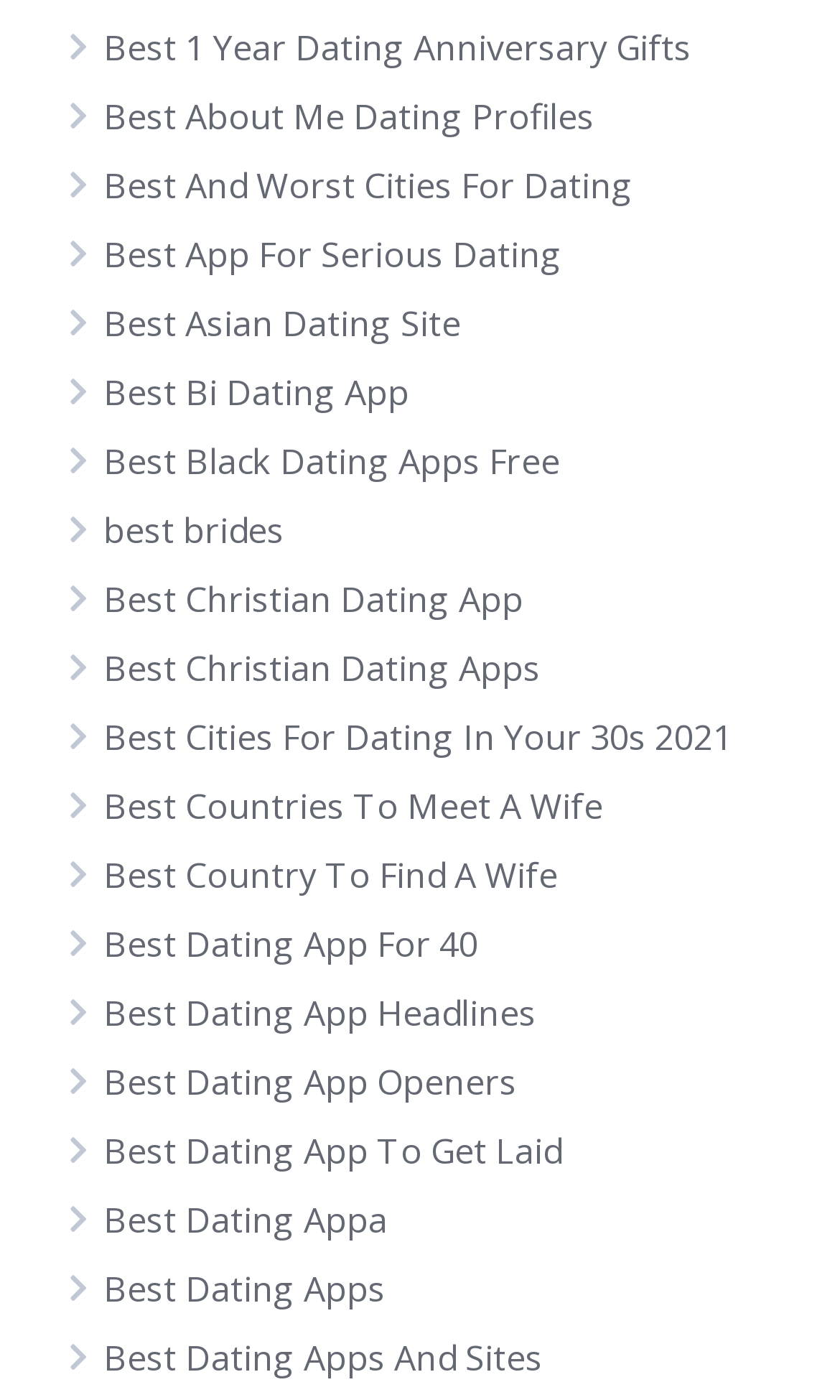Provide the bounding box coordinates, formatted as (top-left x, top-left y, bottom-right x, bottom-right y), with all values being floating point numbers between 0 and 1. Identify the bounding box of the UI element that matches the description: Best Dating Appa

[0.123, 0.854, 0.462, 0.888]